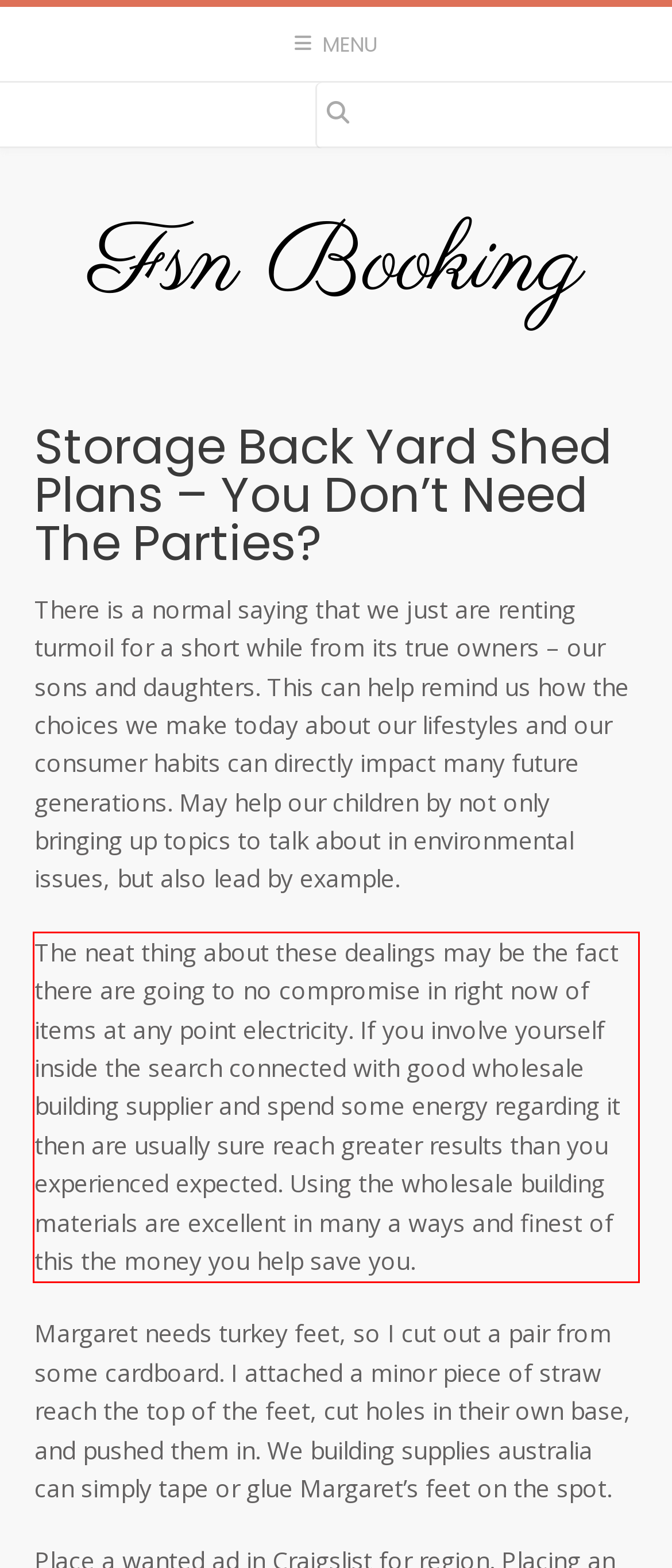Please extract the text content from the UI element enclosed by the red rectangle in the screenshot.

The neat thing about these dealings may be the fact there are going to no compromise in right now of items at any point electricity. If you involve yourself inside the search connected with good wholesale building supplier and spend some energy regarding it then are usually sure reach greater results than you experienced expected. Using the wholesale building materials are excellent in many a ways and finest of this the money you help save you.